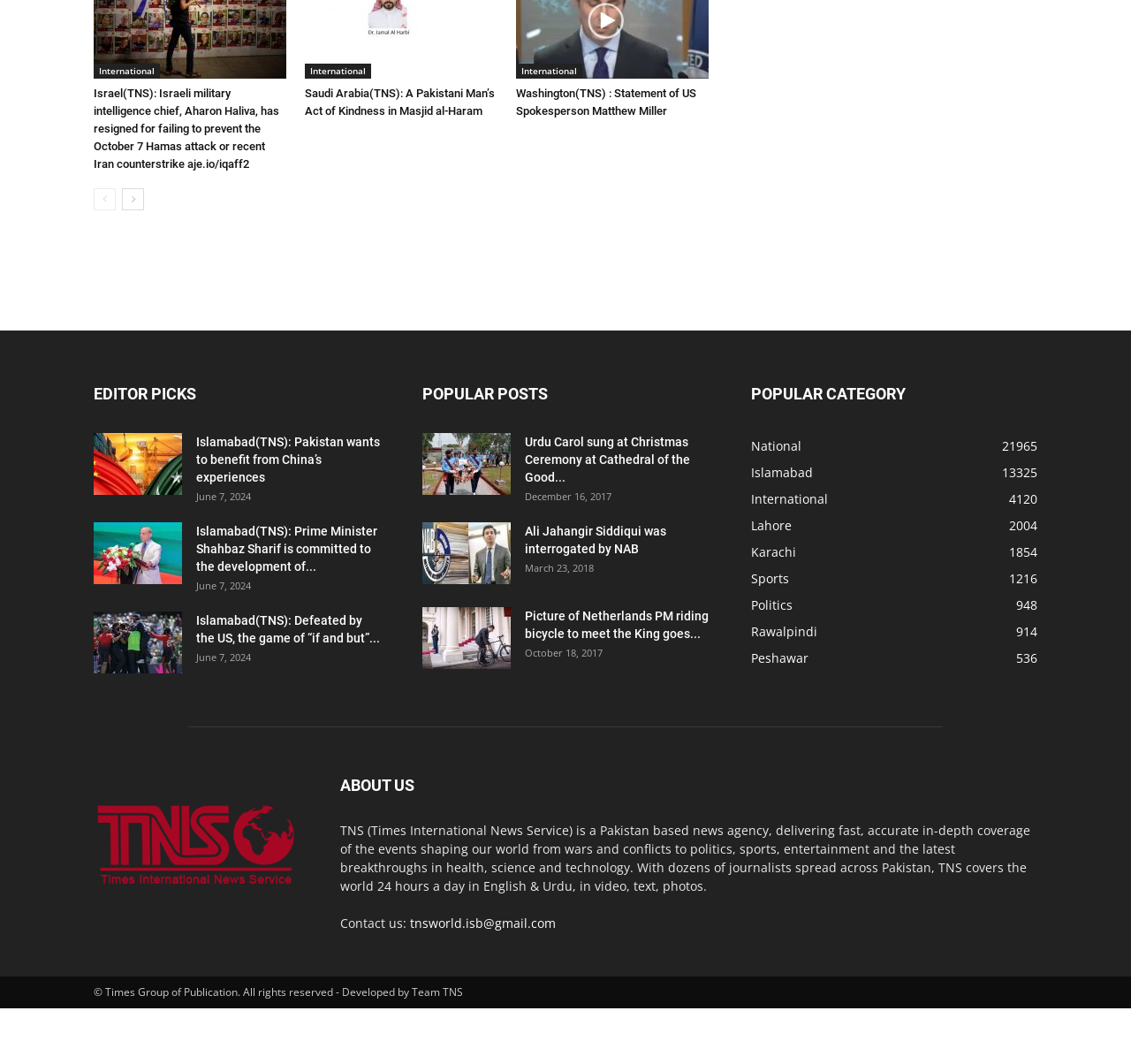Identify the bounding box coordinates of the region that should be clicked to execute the following instruction: "View the 'EDITOR PICKS' section".

[0.083, 0.358, 0.336, 0.382]